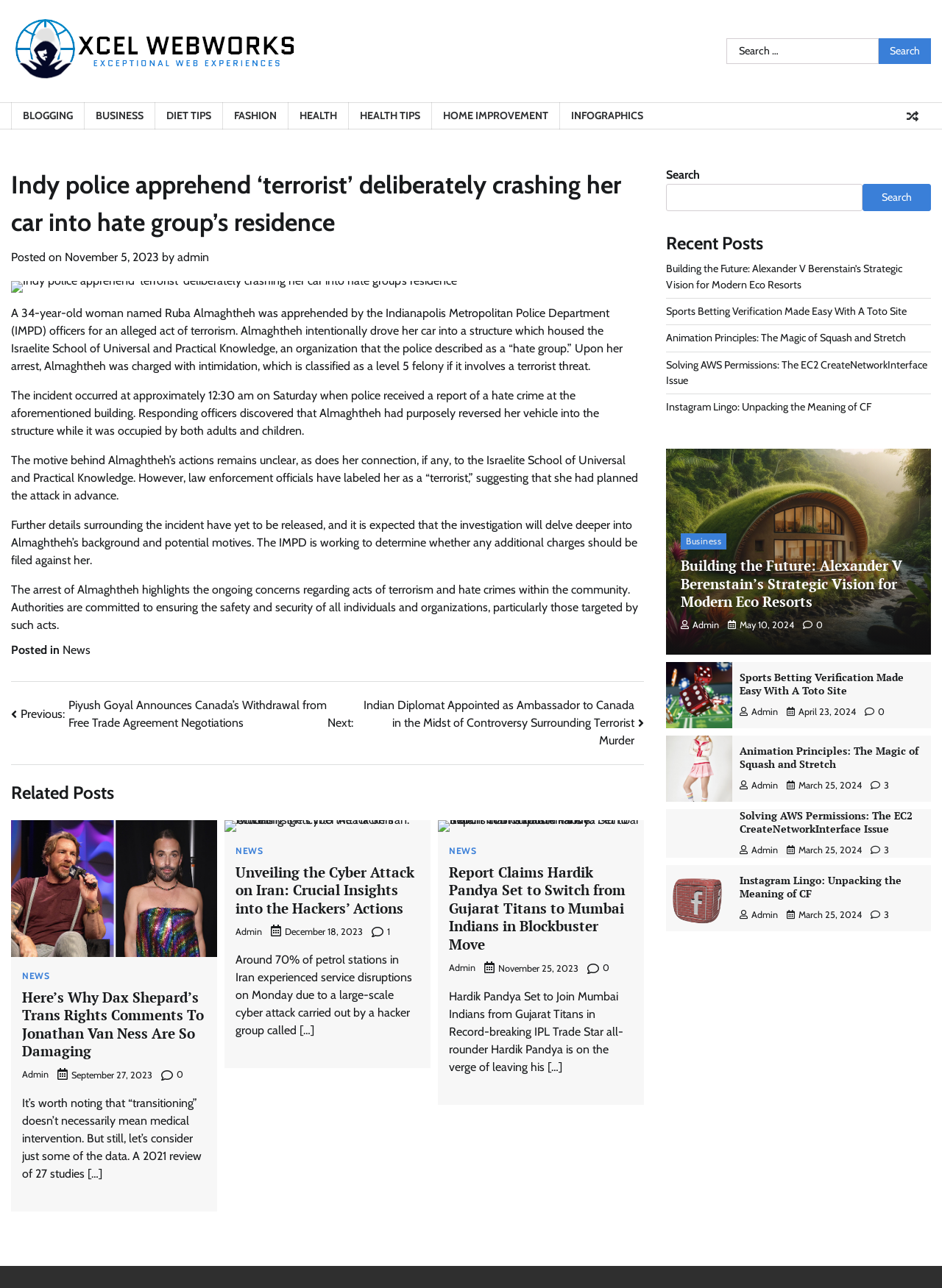What is the category of the article 'Indy police apprehend ‘terrorist’ deliberately crashing her car into hate group’s residence'?
Please respond to the question with as much detail as possible.

The article 'Indy police apprehend ‘terrorist’ deliberately crashing her car into hate group’s residence' is categorized under 'News' as it is a news article reporting on a recent event.